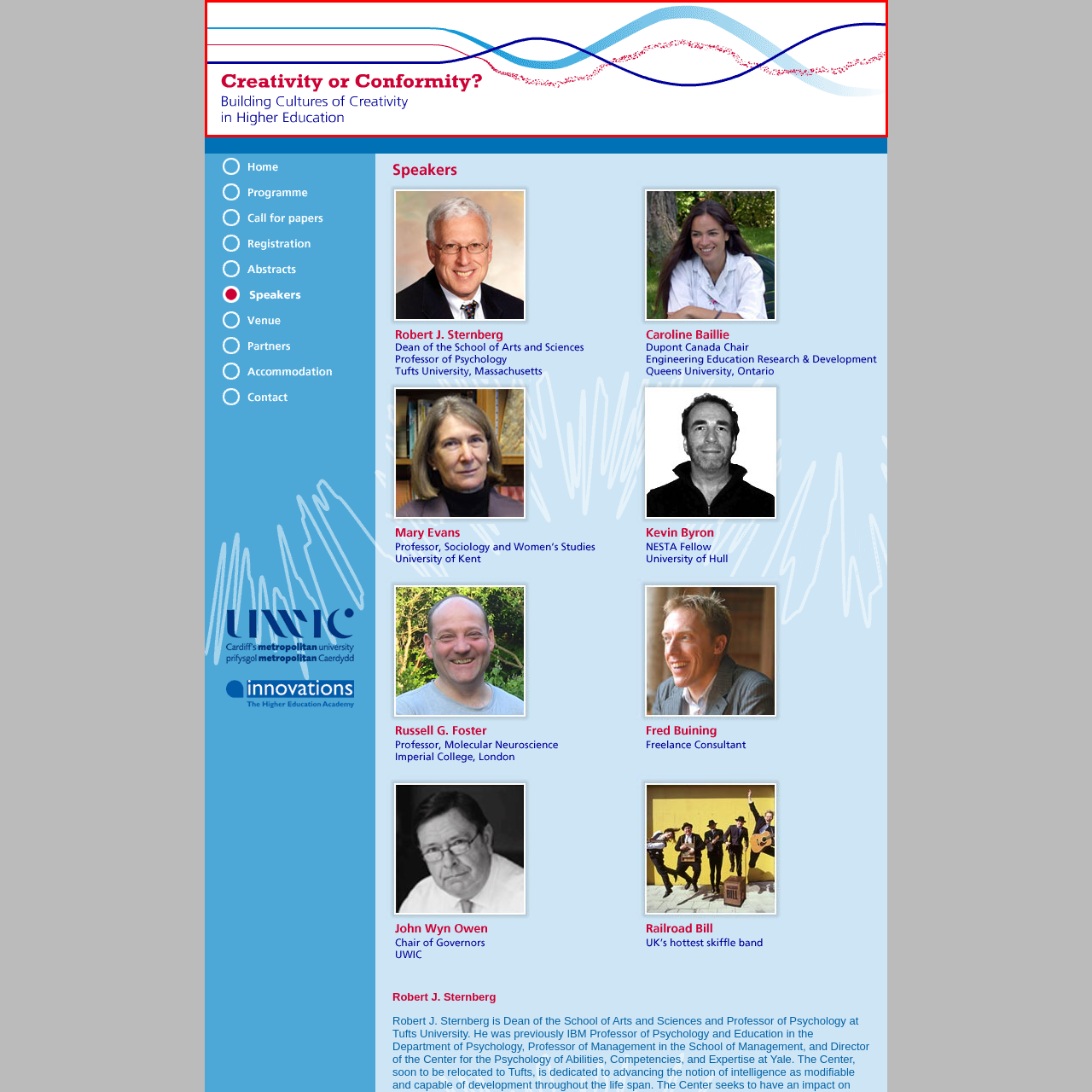What is the focus of the conference?
Carefully examine the content inside the red bounding box and give a detailed response based on what you observe.

The caption states that the design of the header reflects the conference's focus on fostering innovative approaches in higher education, which suggests that the primary objective of the conference is to encourage innovative thinking and methods.